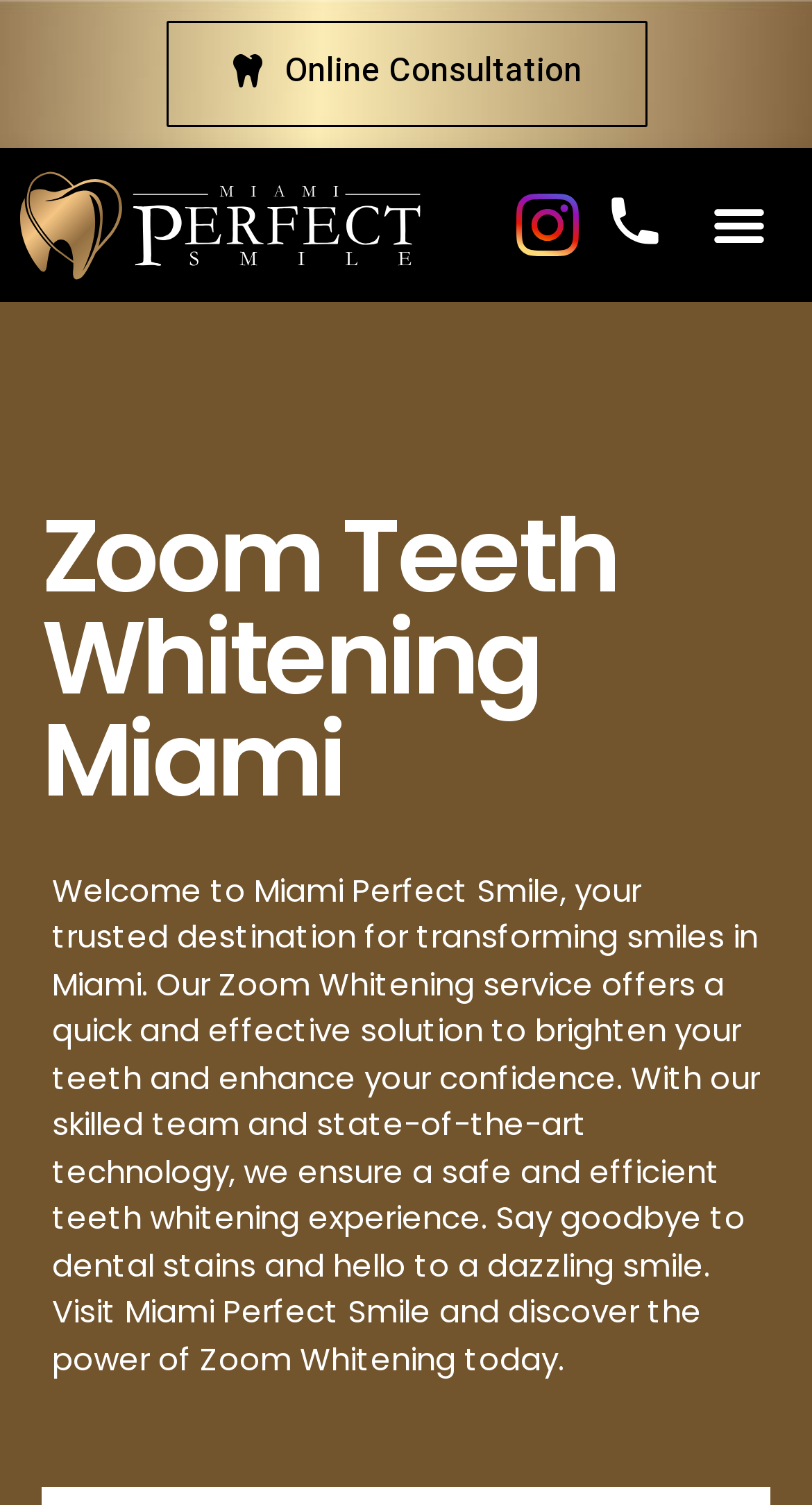What is the purpose of the 'Menu Toggle' button?
Please provide a single word or phrase based on the screenshot.

To open or close the menu